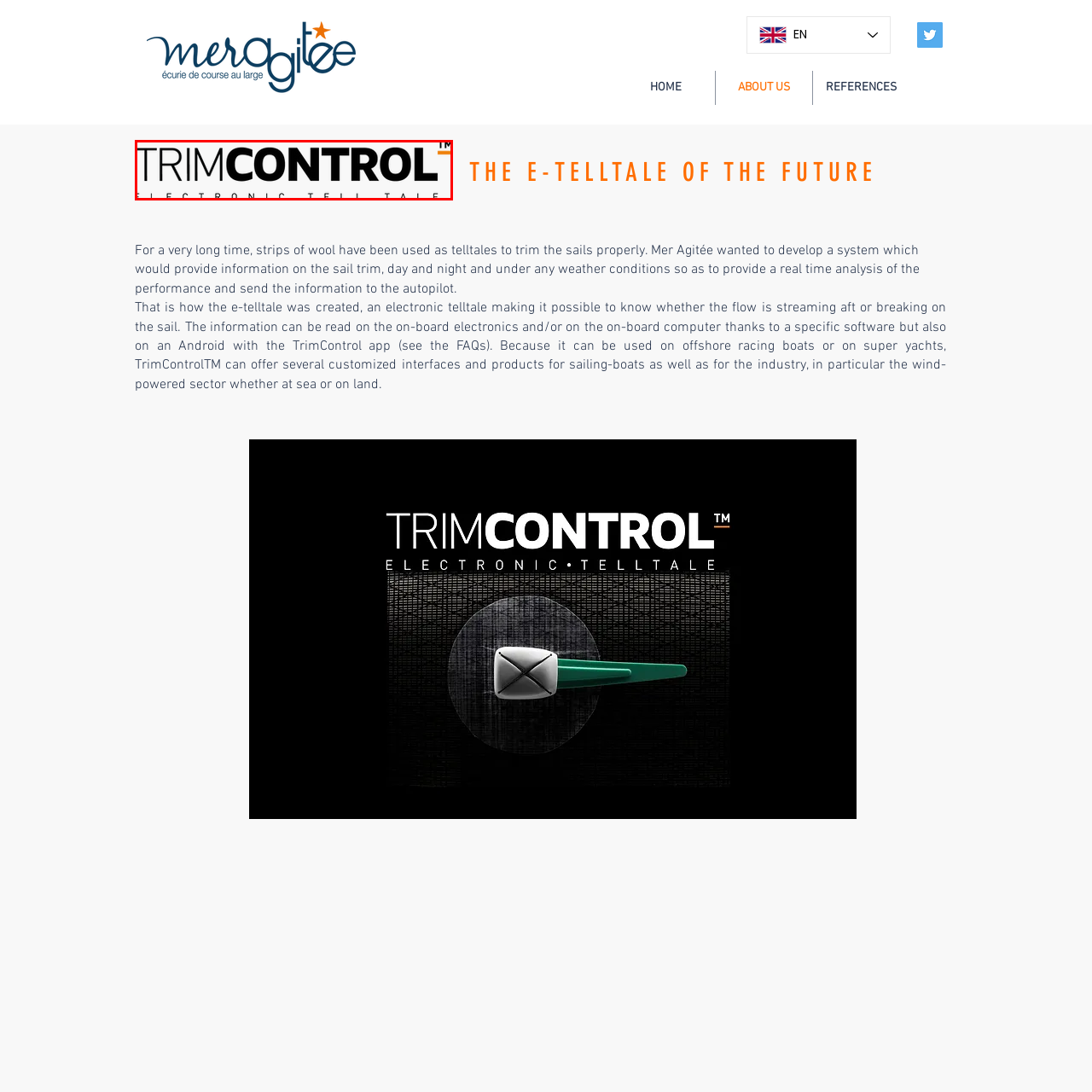Describe extensively the visual content inside the red marked area.

The image features the logo for TrimControl™, which prominently displays the brand name in bold, modern typography. The word "TRIMCONTROL" is emphasized, showcasing its focus on innovative sailing technology. Underneath, the phrase "ELECTRONIC TELL TALE" appears in a sleek, understated font, indicating the product's function in providing real-time information for sail trimming. This logo represents a company dedicated to advancing sailing efficiency through electronic solutions, aimed at both racing boats and superyachts. The design is clean and professional, embodying a contemporary aesthetic that appeals to the maritime industry.